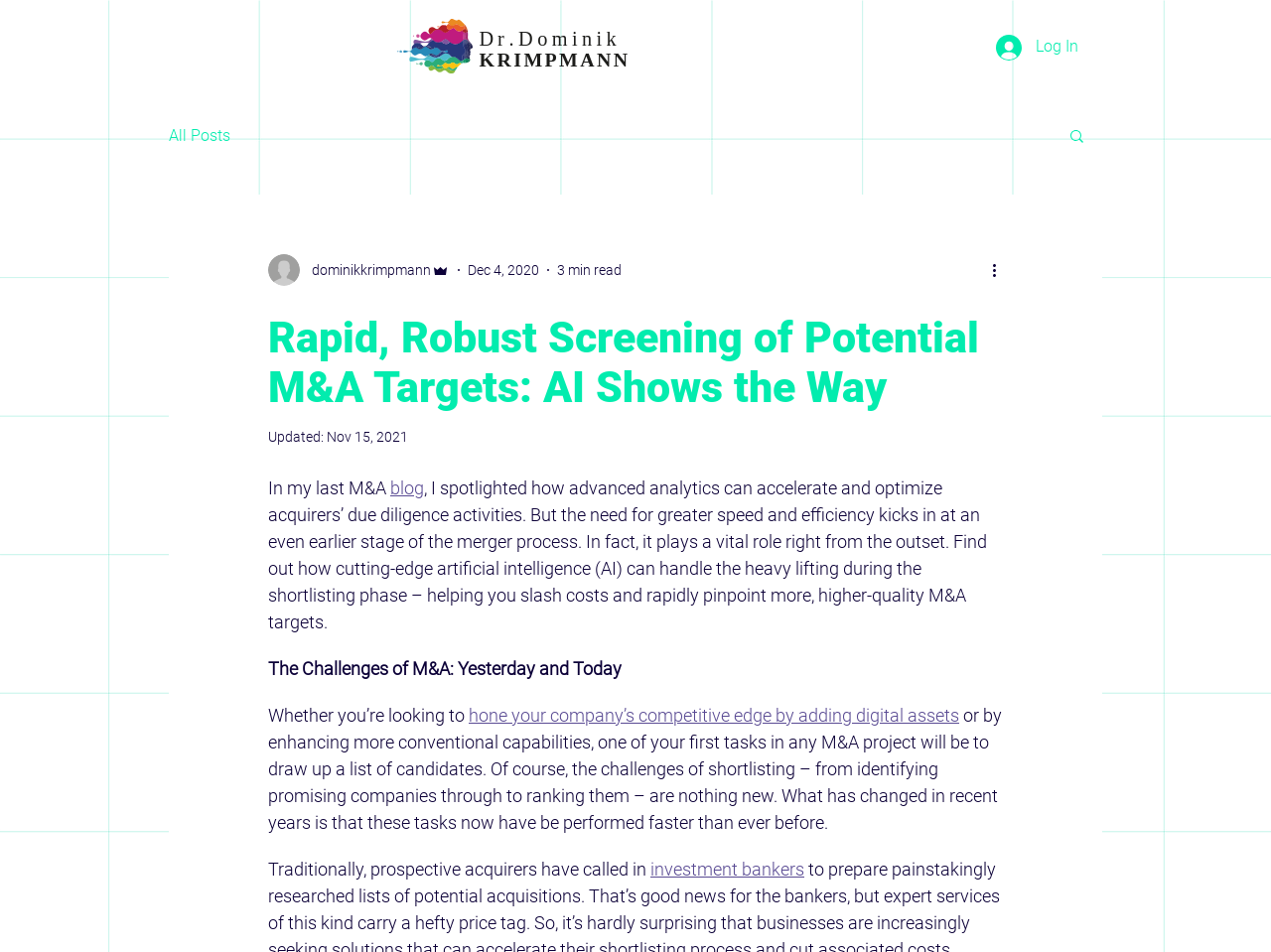Using the description: "All Posts", identify the bounding box of the corresponding UI element in the screenshot.

[0.133, 0.132, 0.181, 0.152]